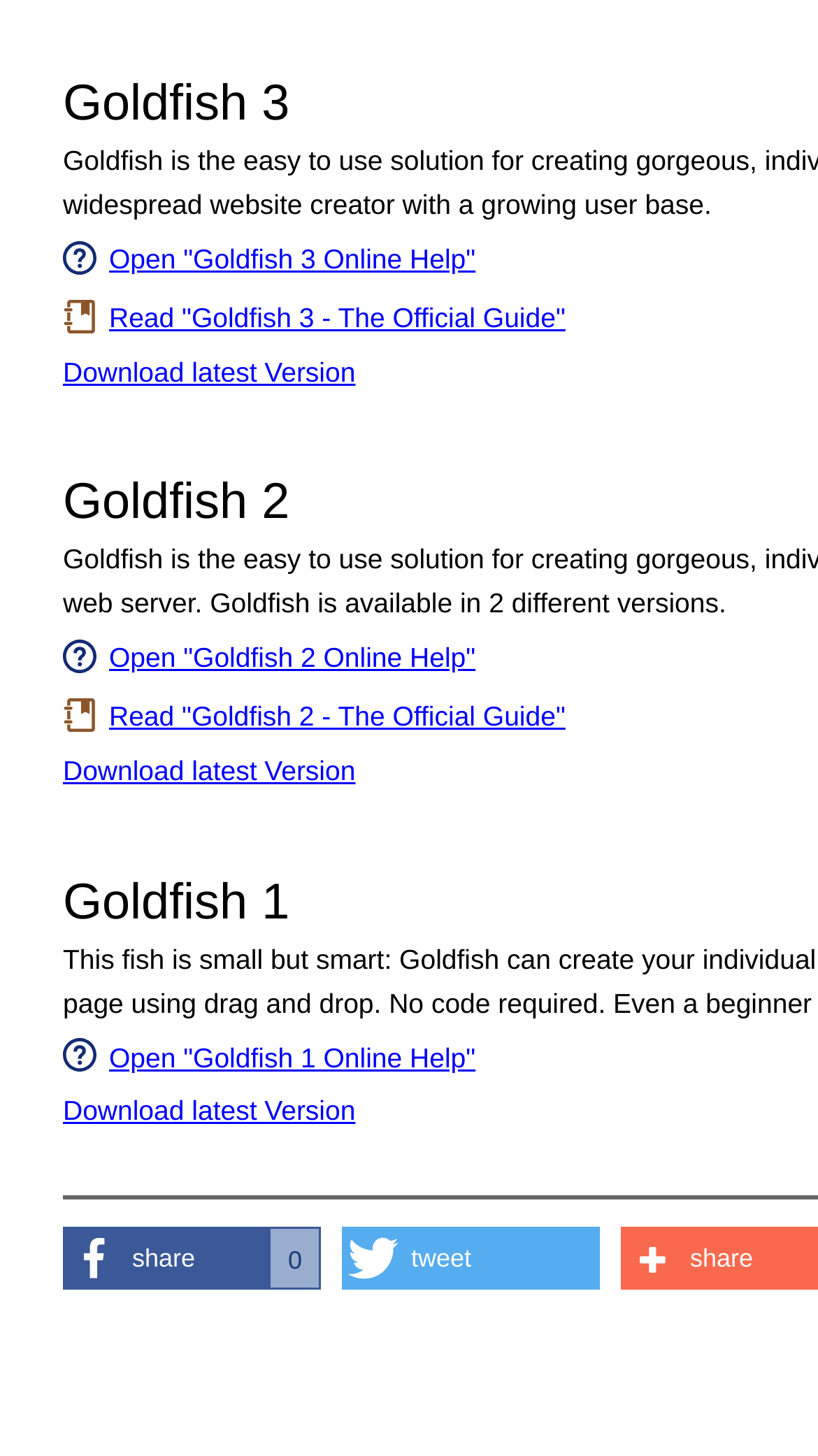Given the element description tweet, identify the bounding box coordinates for the UI element on the webpage screenshot. The format should be (top-left x, top-left y, bottom-right x, bottom-right y), with values between 0 and 1.

[0.418, 0.843, 0.733, 0.886]